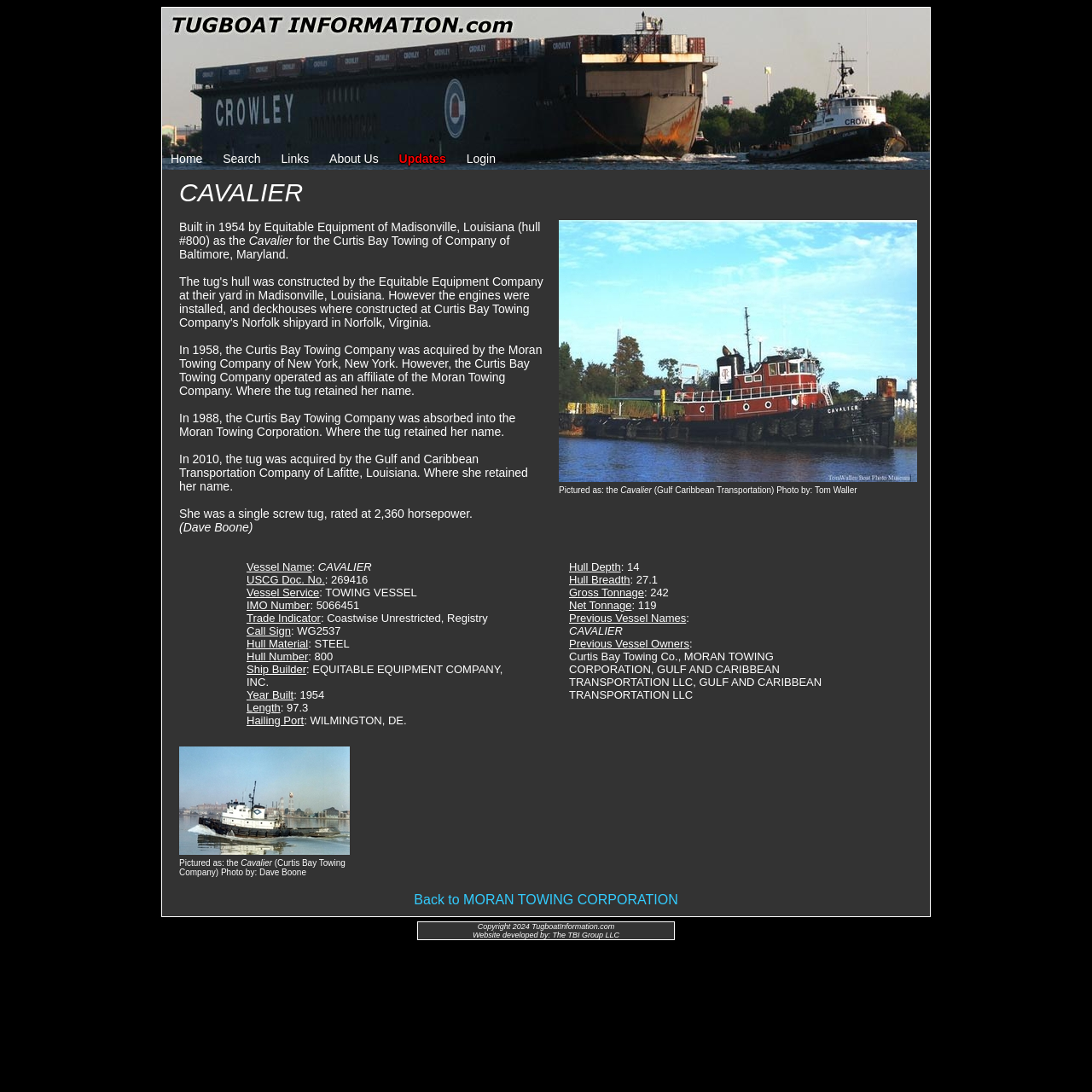Please identify the bounding box coordinates of the clickable area that will fulfill the following instruction: "Check the 'Vessel Name' details". The coordinates should be in the format of four float numbers between 0 and 1, i.e., [left, top, right, bottom].

[0.226, 0.513, 0.286, 0.525]